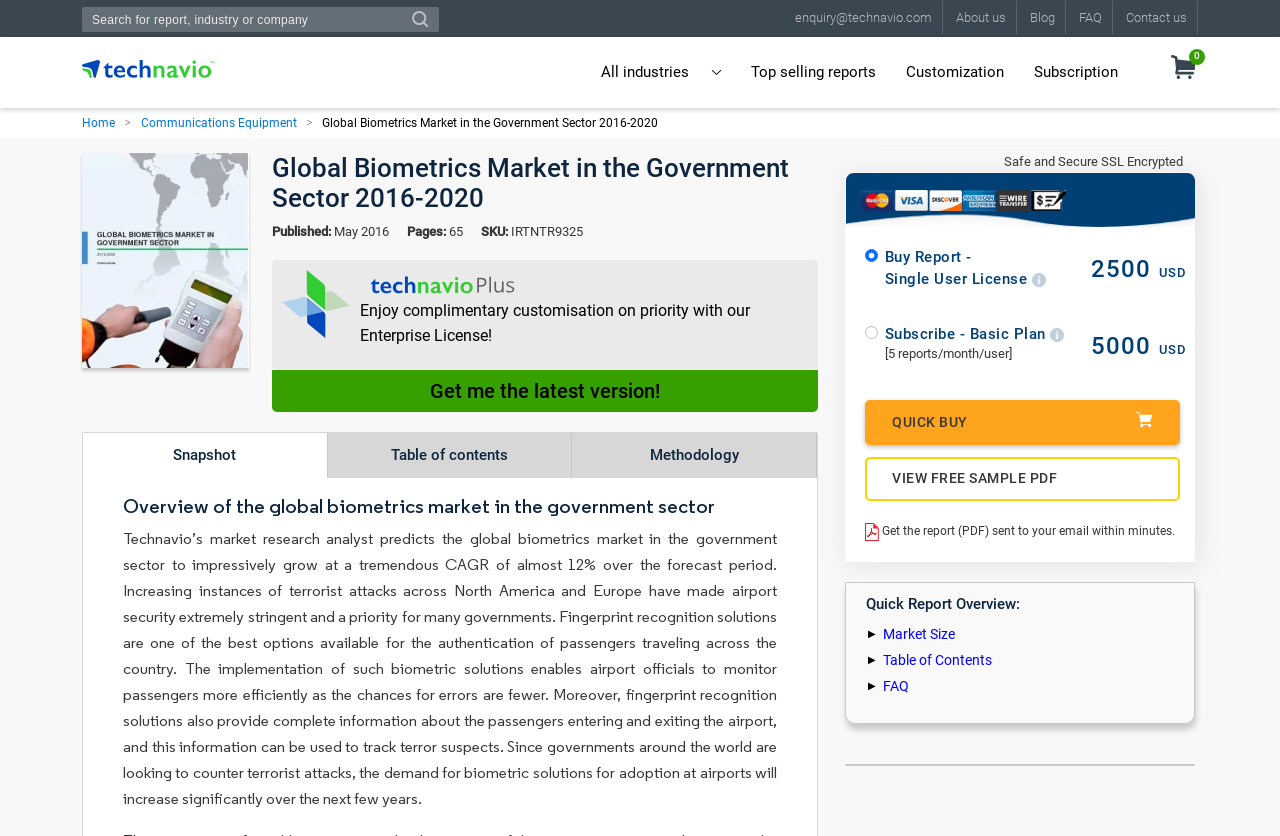Explain the webpage's design and content in an elaborate manner.

This webpage is about a market research report on the global biometrics market in the government sector. At the top, there is a search bar with a button to enter a search term, and a link to contact the company, Technavio, via email. Below this, there are several links to other sections of the website, including "About us", "Blog", "FAQ", and "Contact us".

On the left side, there is a menu with links to different industries, including "Communications Equipment", and a link to the homepage. Below this, there is a large image of the report's cover, and a heading that reads "Global Biometrics Market in the Government Sector 2016-2020". 

To the right of the image, there is a section with details about the report, including the publication date, number of pages, and SKU. There is also a call-to-action to get the latest version of the report.

Below this, there is a tab list with three tabs: "Snapshot", "Table of contents", and "Methodology". The "Snapshot" tab is selected by default, and it displays an overview of the report, including a summary of the market's growth prospects and the increasing demand for biometric solutions at airports.

Further down, there is a section with purchasing options, including a single-user license and a basic plan subscription. Each option has a corresponding price and a brief description. There is also a "Quick Buy" button and a link to view a free sample PDF.

At the bottom of the page, there is a section with quick report overview, including market size, table of contents, and FAQ. There are also several images of the Technavio logo throughout the page.